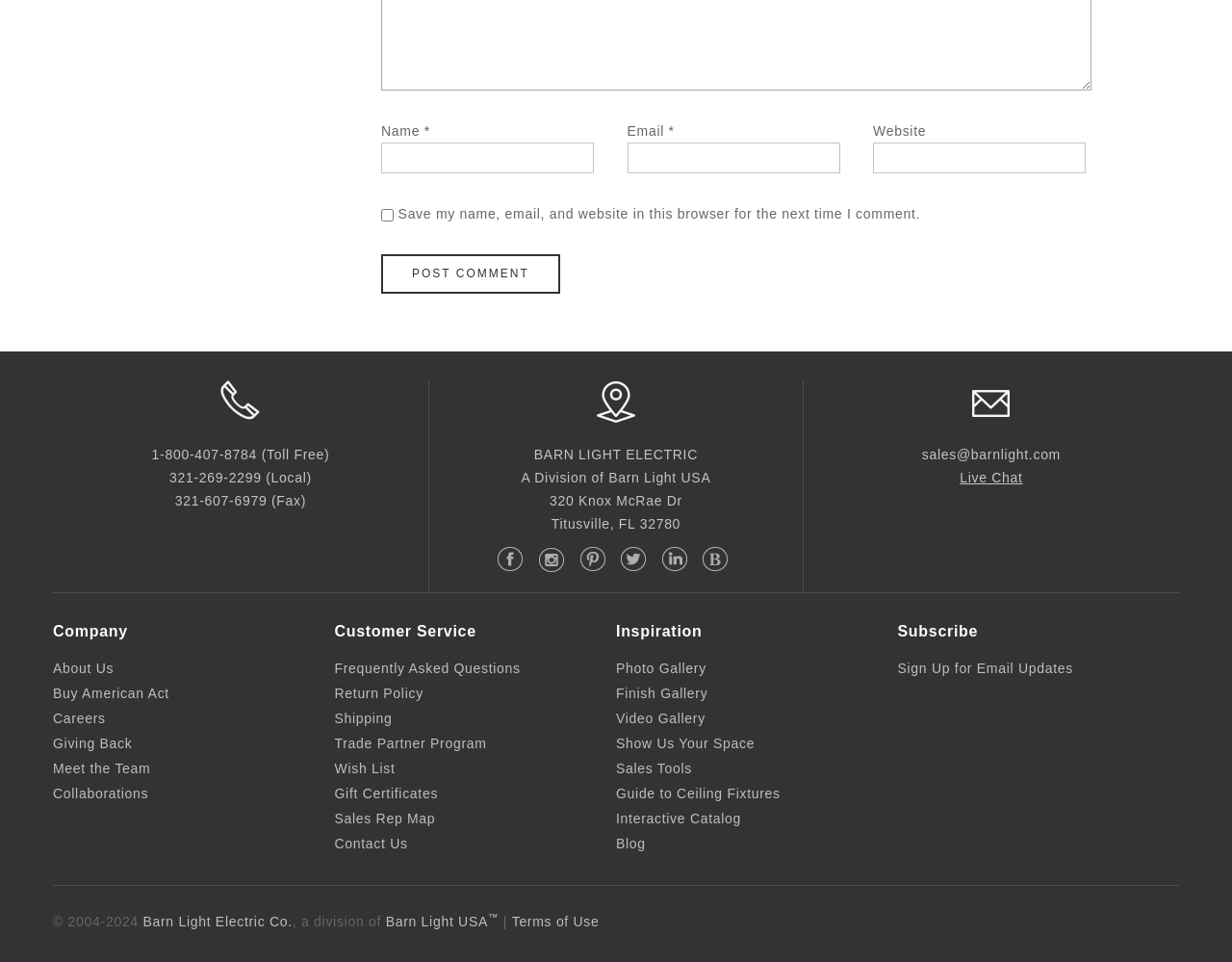Carefully examine the image and provide an in-depth answer to the question: What is the phone number for toll-free calls?

The phone number for toll-free calls can be found in the top section of the webpage, where it is written as '1-800-407-8784 (Toll Free)'. This is one of the contact options provided by the company.